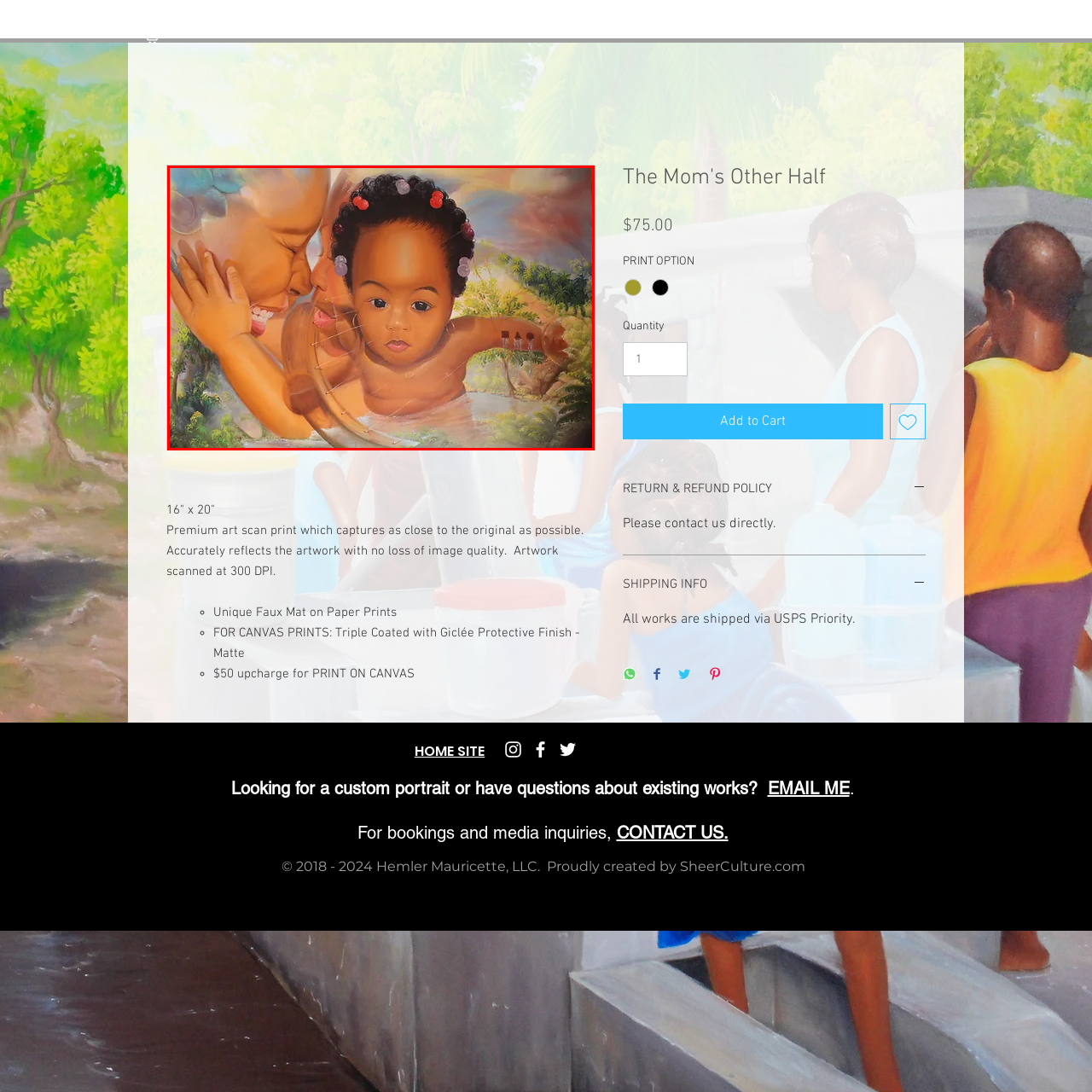Direct your gaze to the image circumscribed by the red boundary and deliver a thorough answer to the following question, drawing from the image's details: 
What is the size of the available print?

The premium art scan print is available in a size of 16 inches by 20 inches, ensuring no loss in image quality.